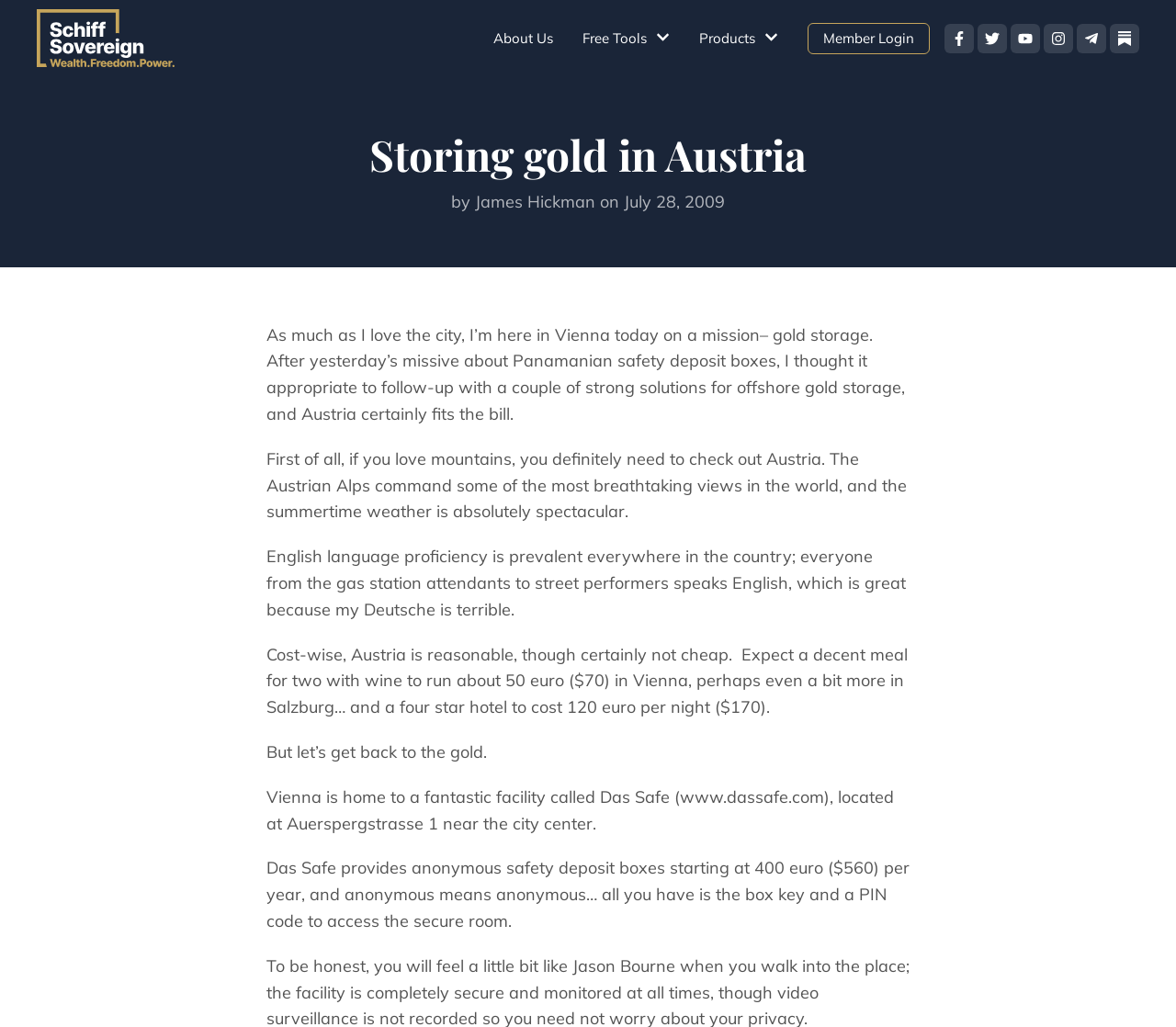Could you find the bounding box coordinates of the clickable area to complete this instruction: "Click the 'Free Tools' link"?

[0.483, 0.023, 0.582, 0.052]